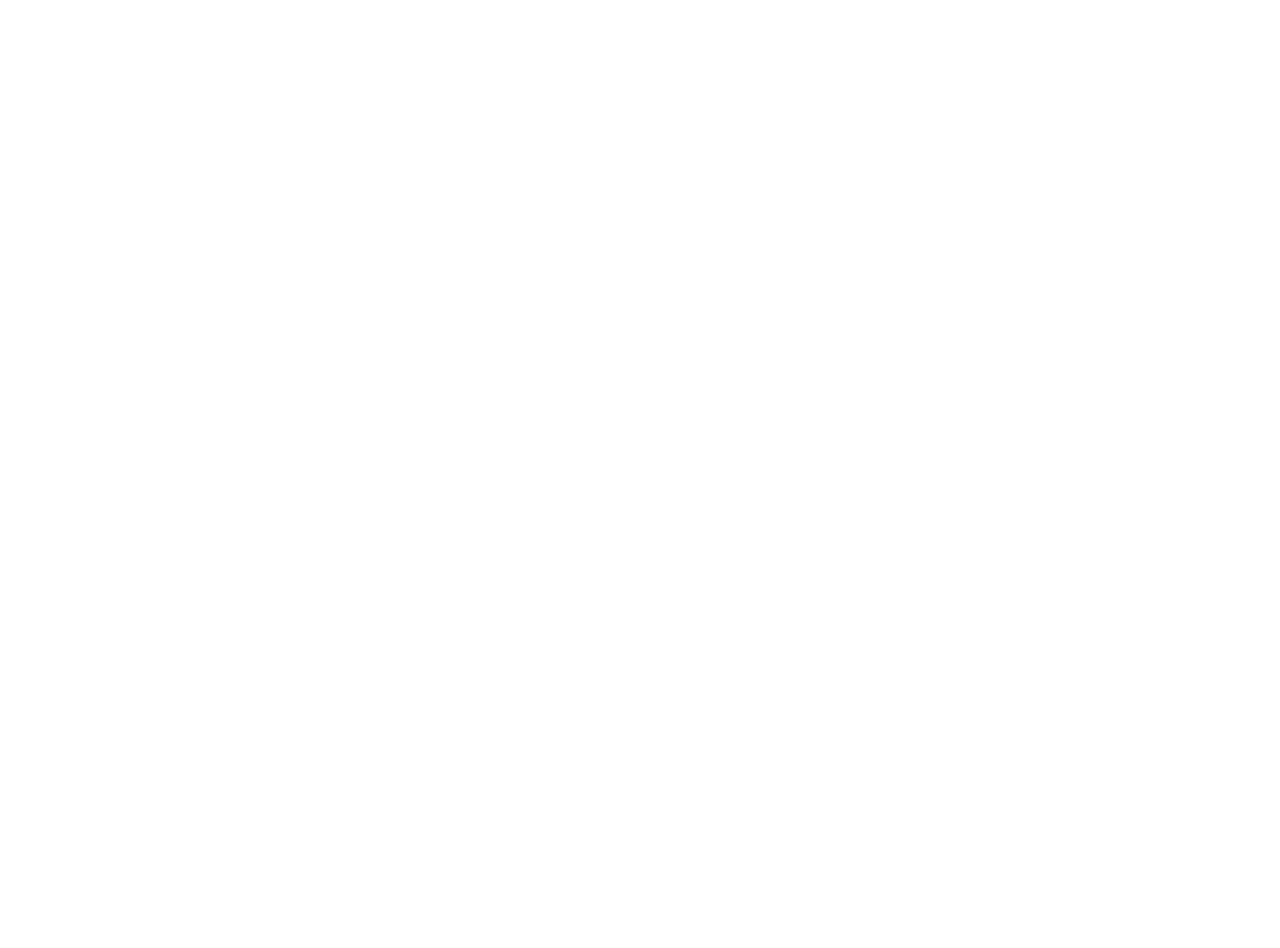Find the bounding box coordinates of the element you need to click on to perform this action: 'Share on Facebook'. The coordinates should be represented by four float values between 0 and 1, in the format [left, top, right, bottom].

[0.304, 0.105, 0.327, 0.127]